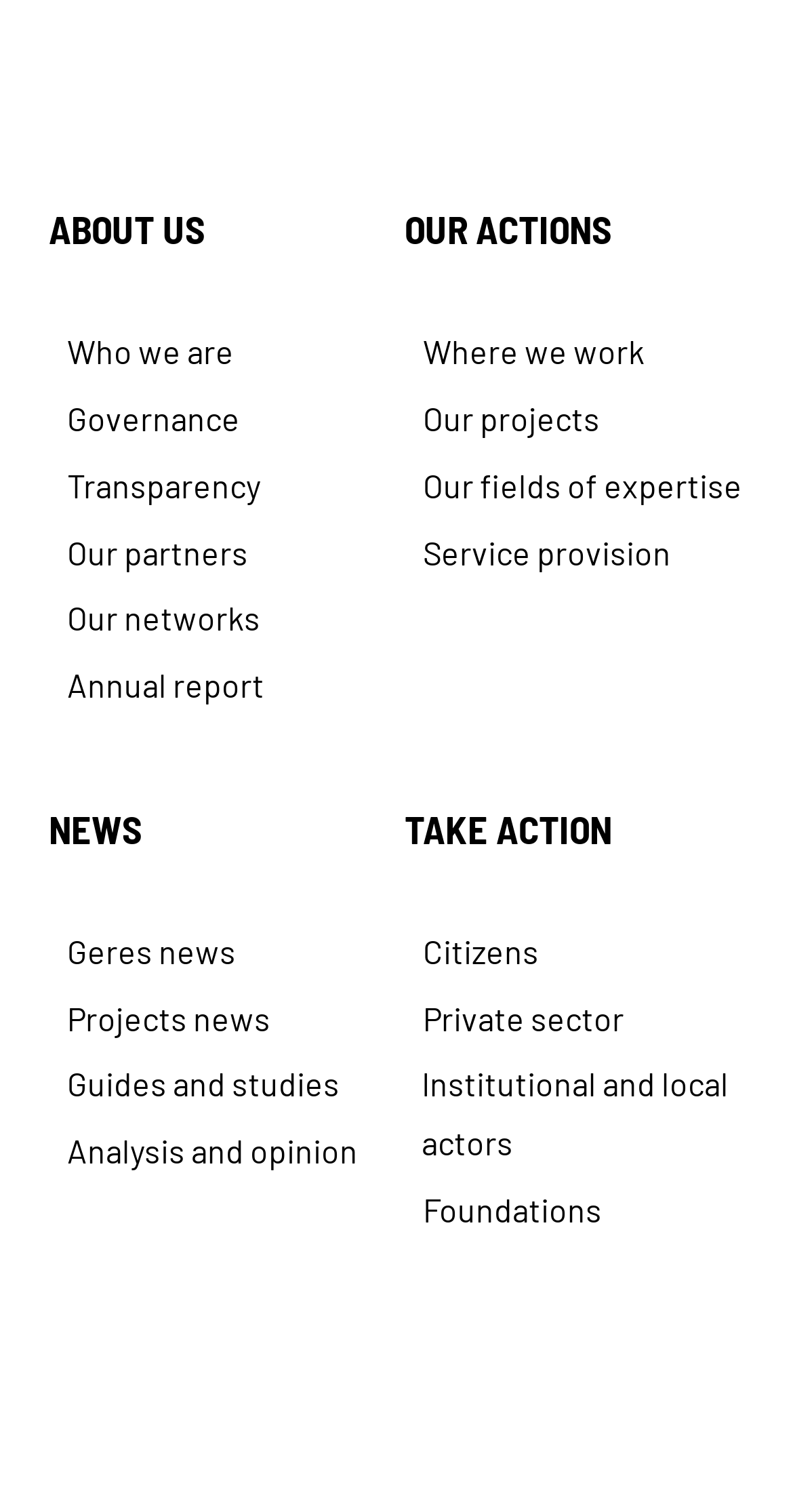Please specify the bounding box coordinates of the element that should be clicked to execute the given instruction: 'View the annual report'. Ensure the coordinates are four float numbers between 0 and 1, expressed as [left, top, right, bottom].

[0.062, 0.435, 0.49, 0.473]